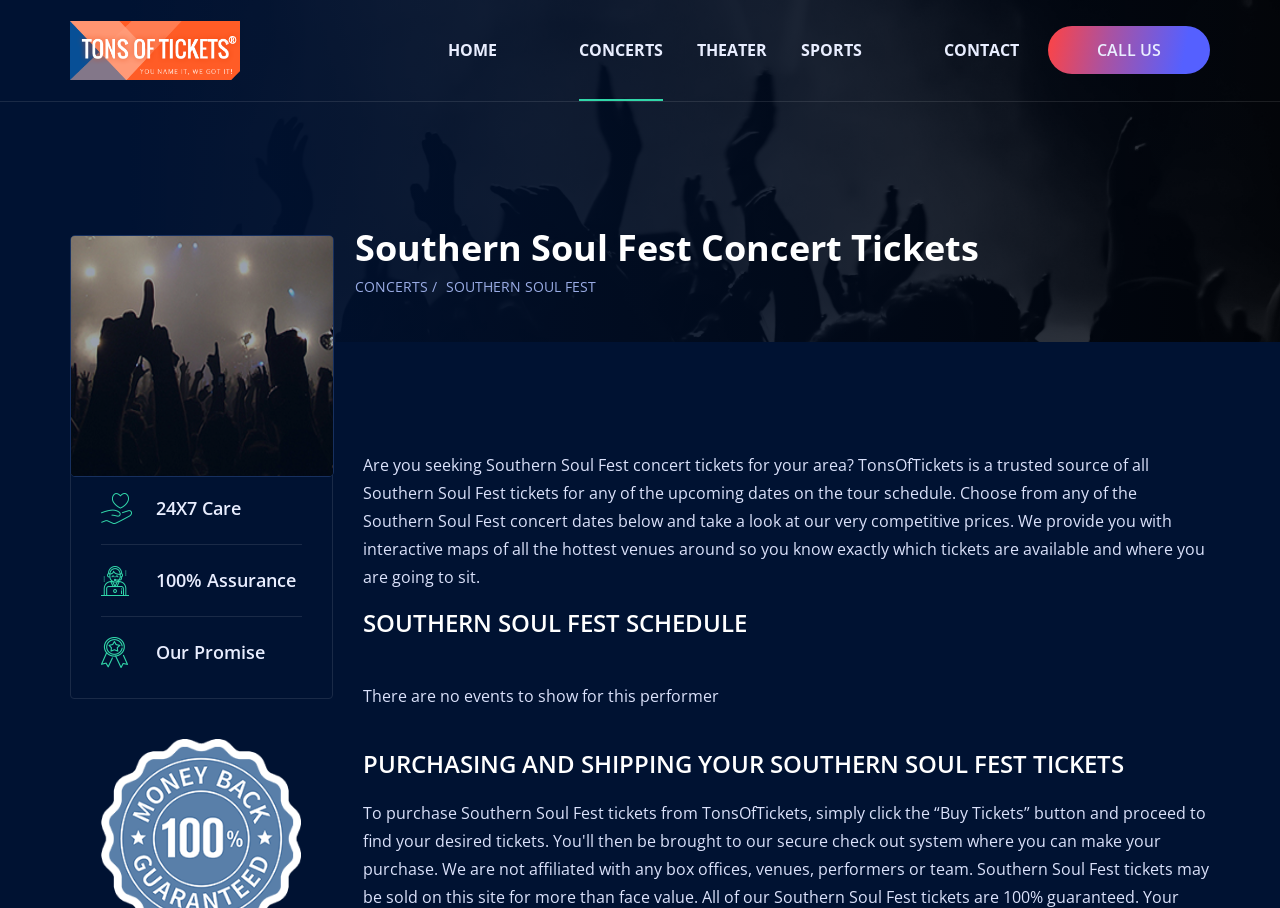Pinpoint the bounding box coordinates of the element to be clicked to execute the instruction: "go to home page".

[0.346, 0.035, 0.392, 0.076]